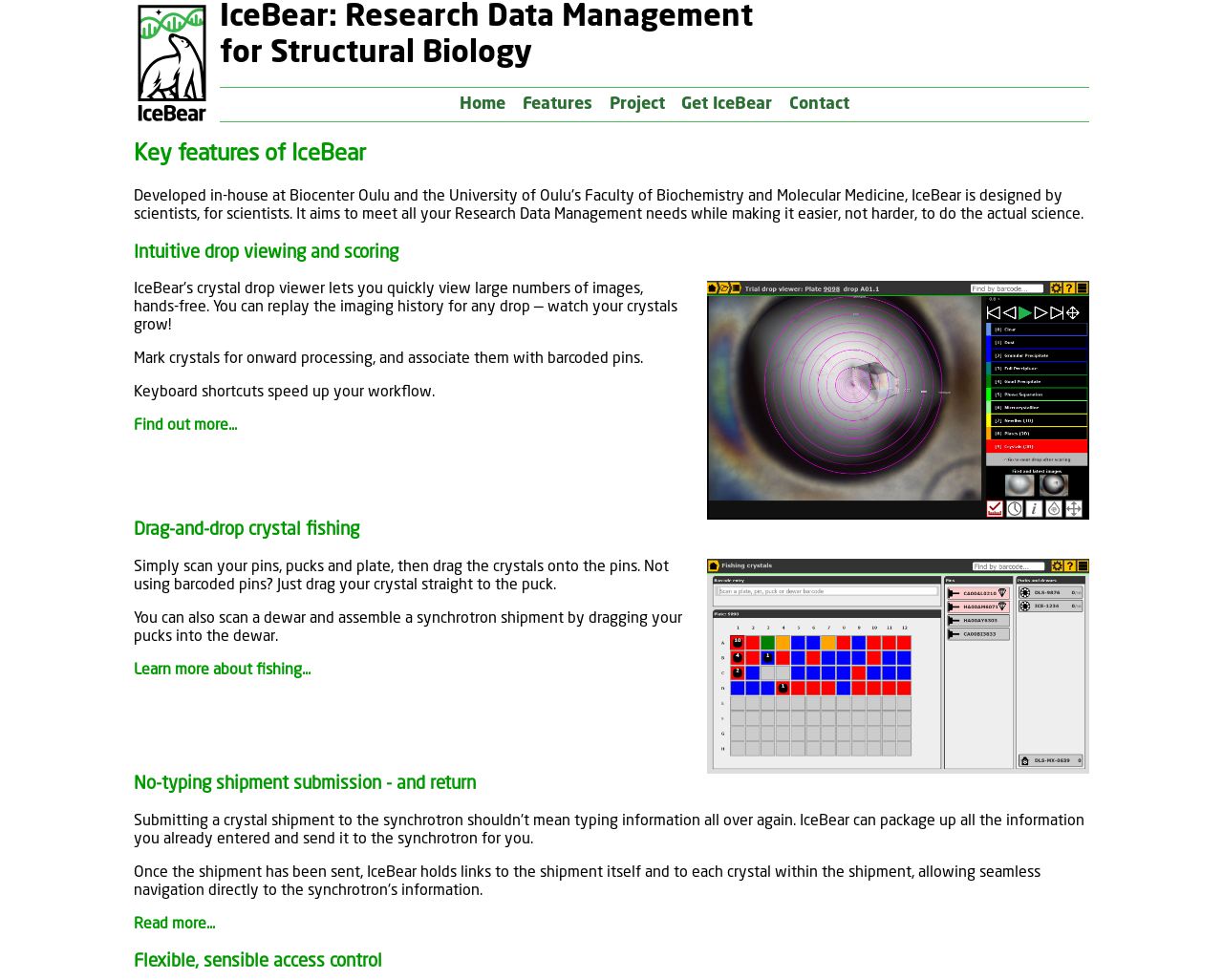Identify and provide the title of the webpage.

IceBear: Research Data Management
for Structural Biology